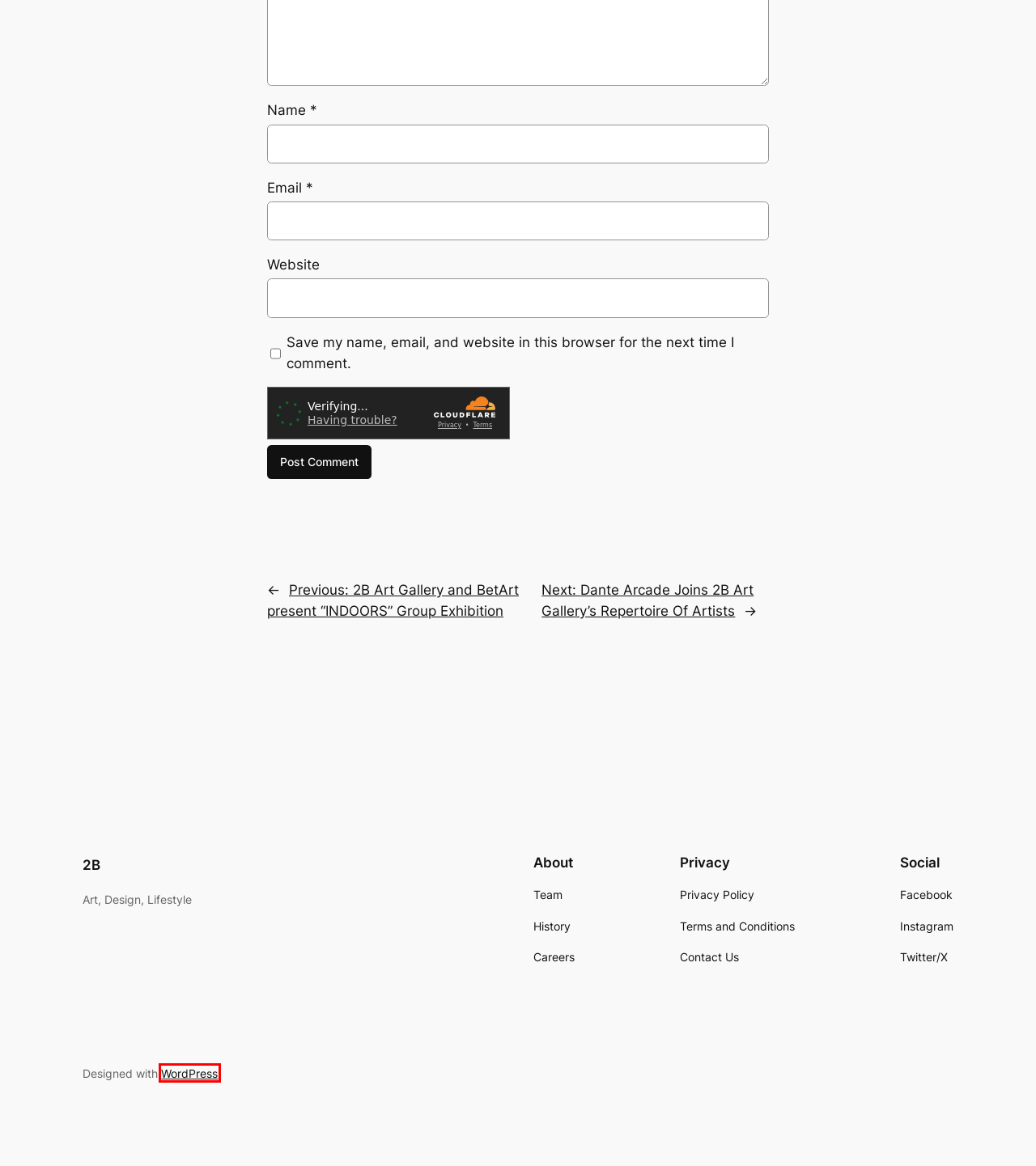You are provided with a screenshot of a webpage that has a red bounding box highlighting a UI element. Choose the most accurate webpage description that matches the new webpage after clicking the highlighted element. Here are your choices:
A. A Journey Through Street Art, Design, and Culture
B. Dante Arcade Joins 2B Art Gallery's Repertoire Of Artists
C. Contemporary, Urban & Street Art | 2B
D. SheOne “BLCKFLWRS” Print Release | 2B
E. Blog Tool, Publishing Platform, and CMS – WordPress.org
F. Are You Looking for Urban Art To Complement Your Home?
G. 2B Art Gallery and BetArt present "INDOORS" Group Exhibition
H. Banksy - This'll Look Nice When It's Framed | Widewalls

E